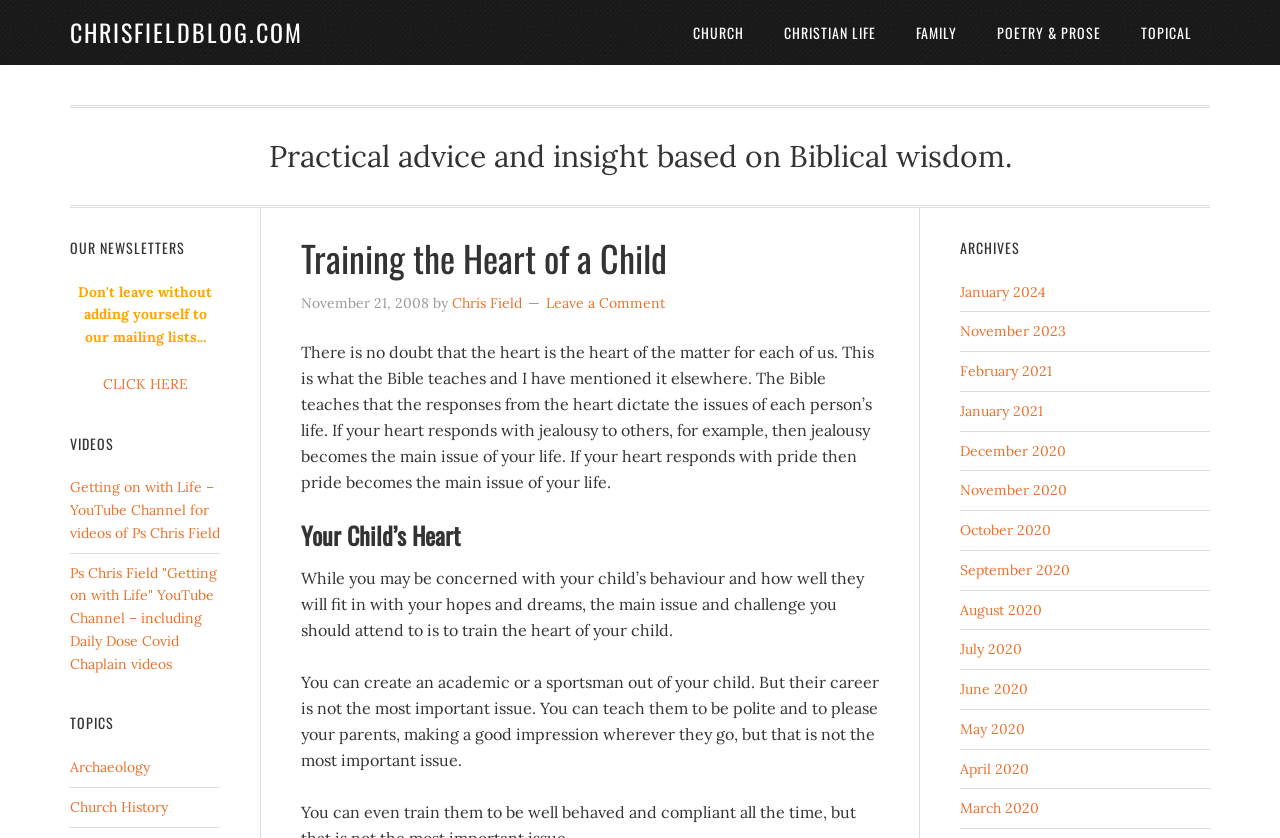Please give a short response to the question using one word or a phrase:
What is the author's name?

Chris Field